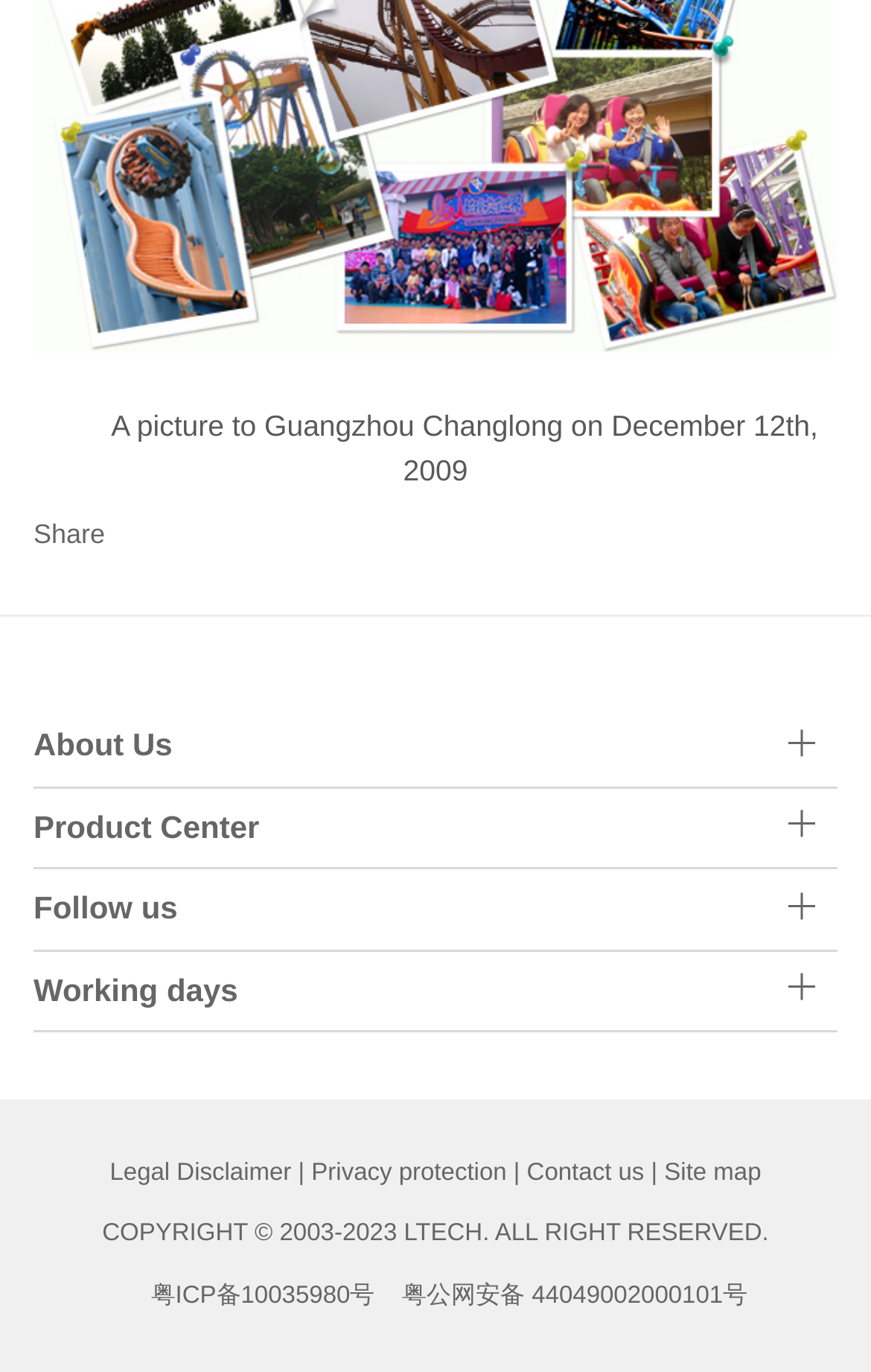What is the last link at the bottom of the webpage?
Based on the screenshot, give a detailed explanation to answer the question.

The last link at the bottom of the webpage is '粤公网安备 44049002000101号', which is a Chinese link, possibly related to the company's online security or license information.